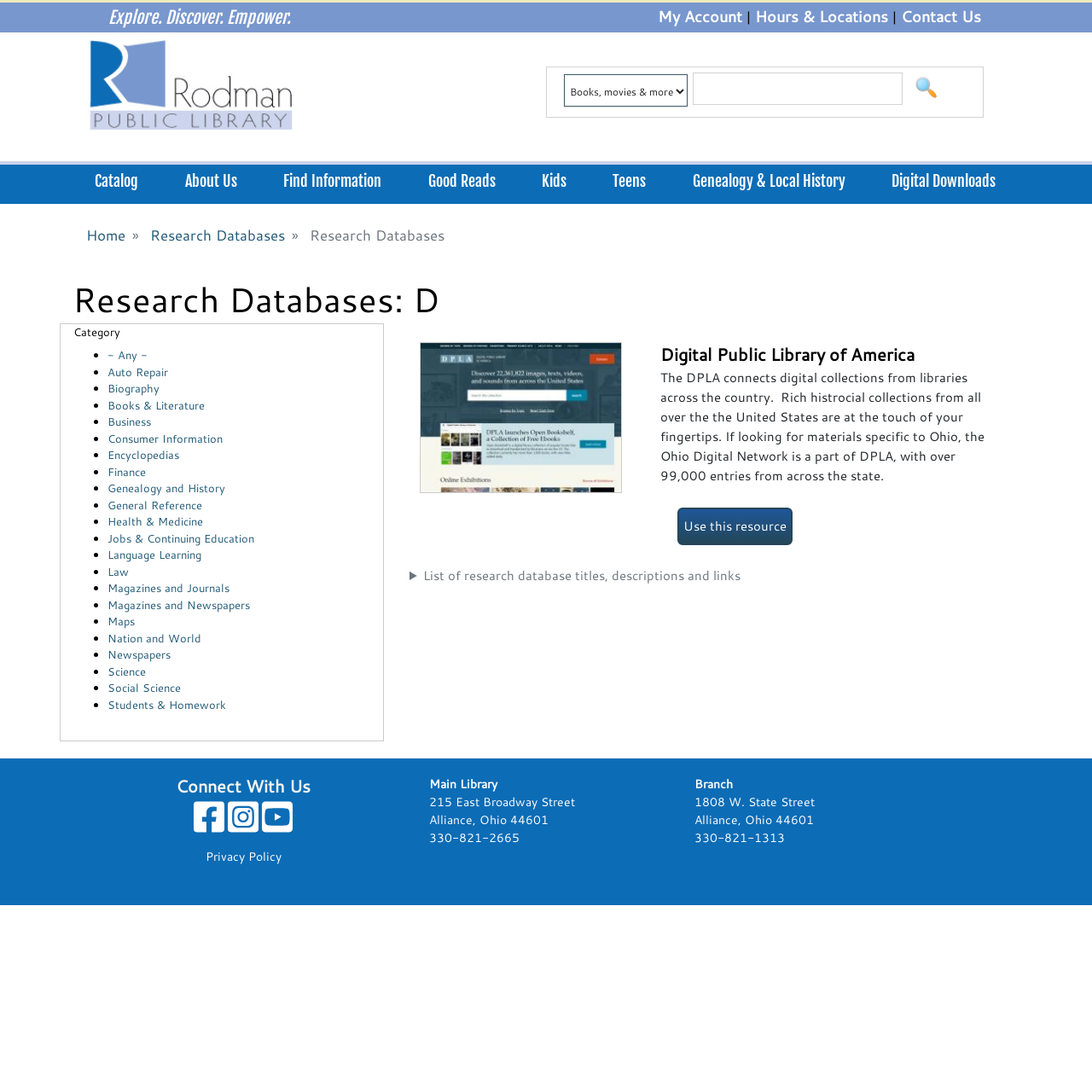Respond concisely with one word or phrase to the following query:
What is the purpose of the search box?

To search research databases